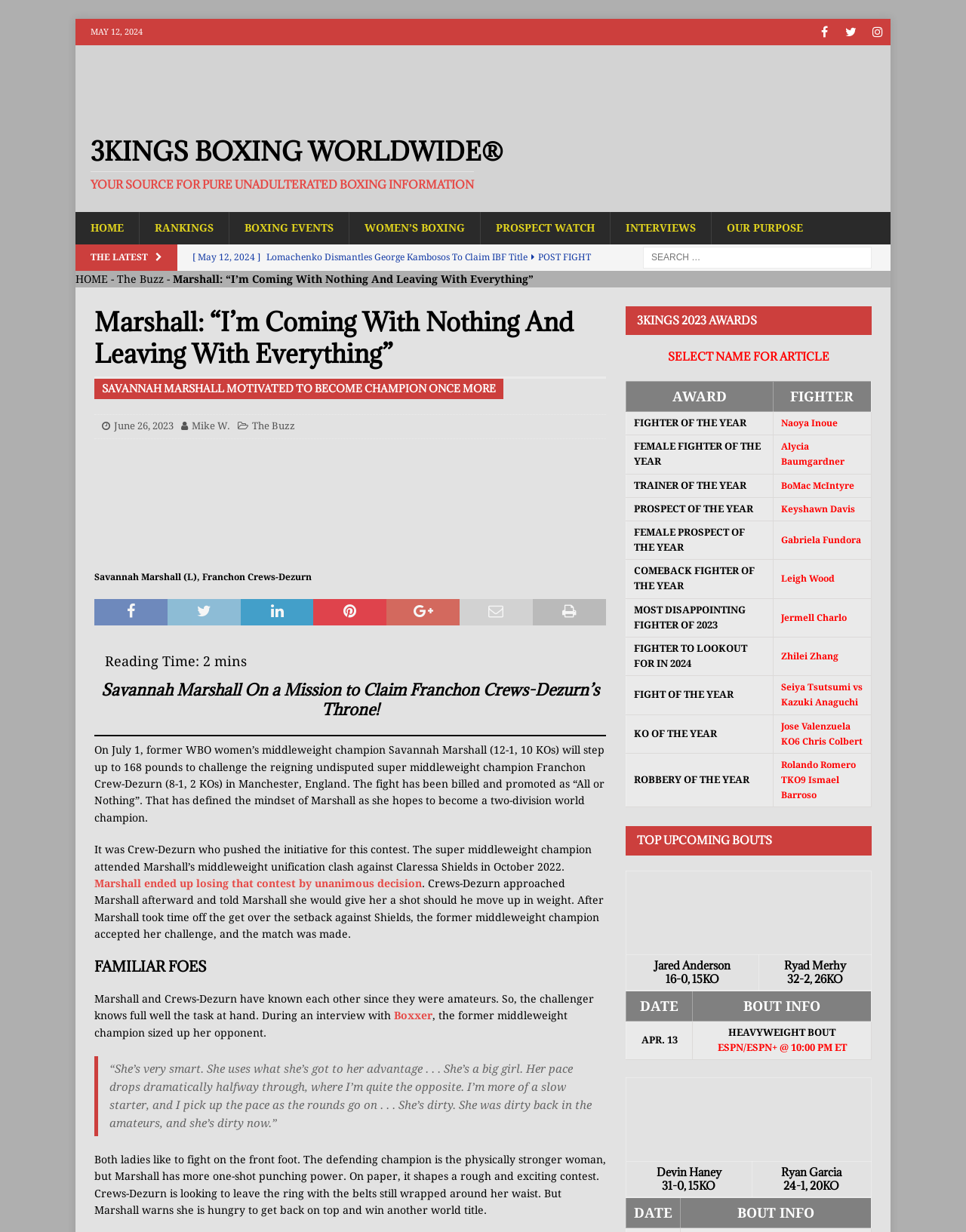What is the name of the current super middleweight champion?
Provide a thorough and detailed answer to the question.

I found the name of the current champion by reading the article about the upcoming fight. The article mentions that Franchon Crews-Dezurn is the current super middleweight champion.